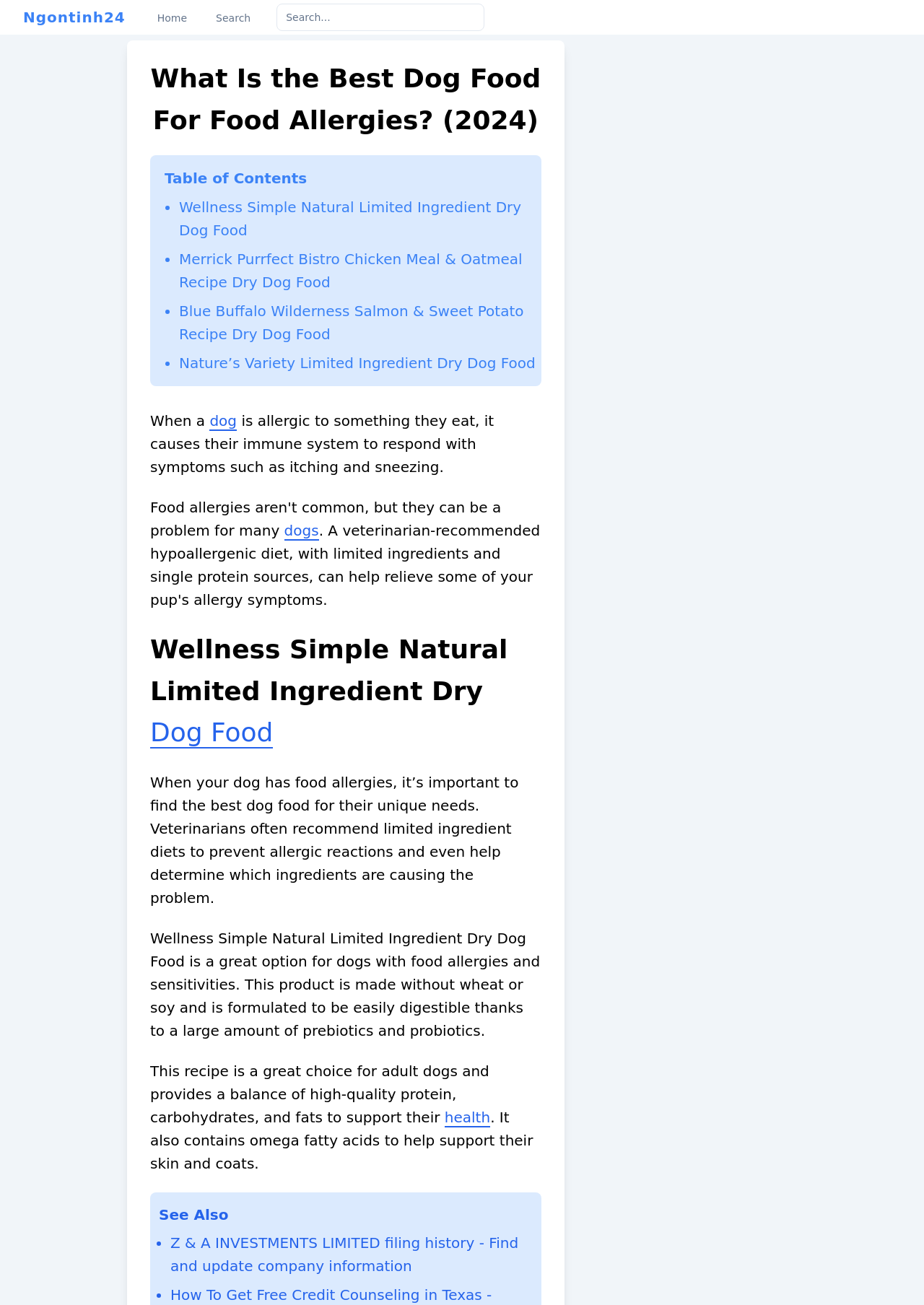What is the role of prebiotics and probiotics in the dog food? Refer to the image and provide a one-word or short phrase answer.

Easily digestible